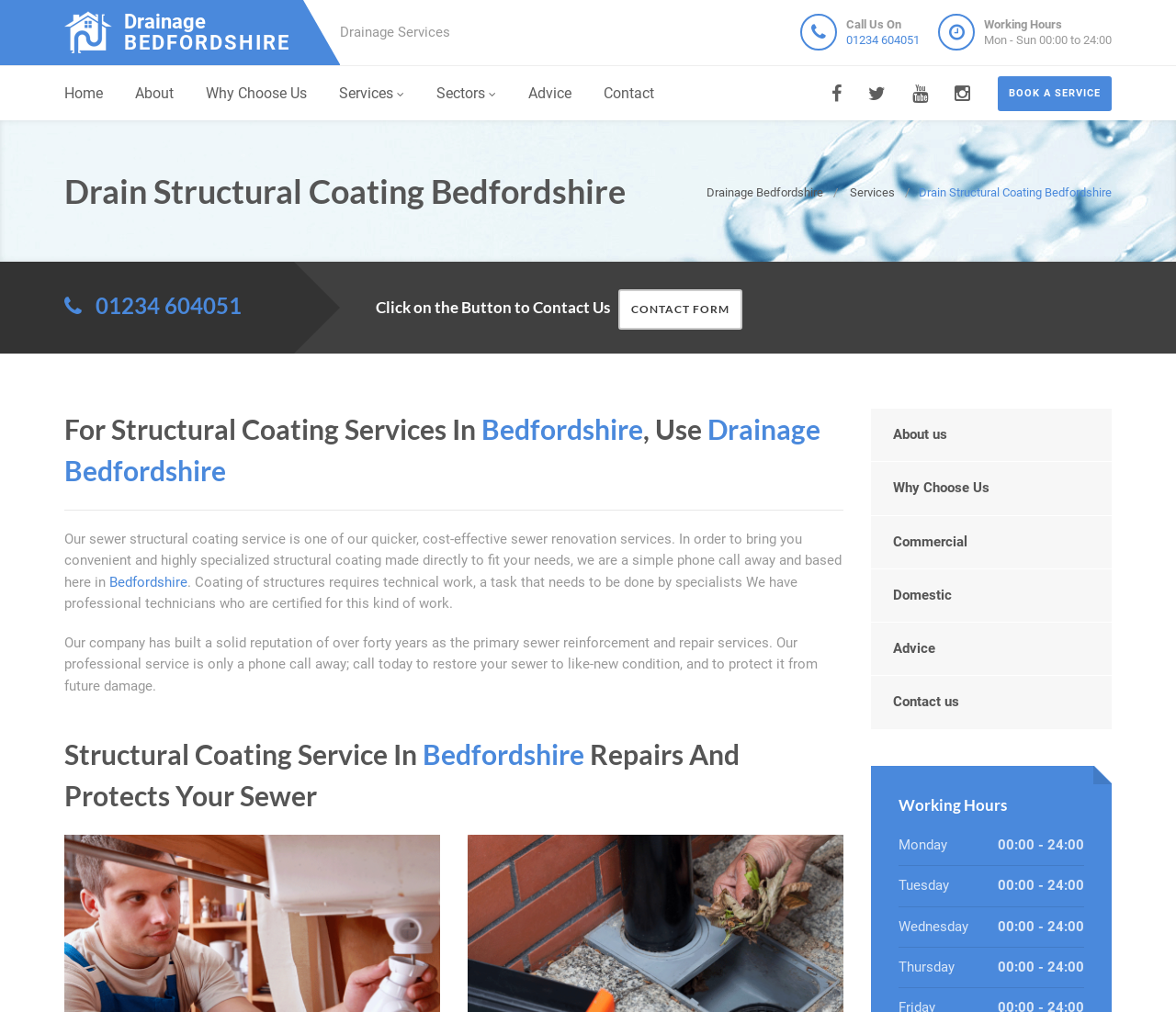Specify the bounding box coordinates of the element's region that should be clicked to achieve the following instruction: "Click on the 'Drainage Bedfordshire Logo'". The bounding box coordinates consist of four float numbers between 0 and 1, in the format [left, top, right, bottom].

[0.055, 0.011, 0.097, 0.054]